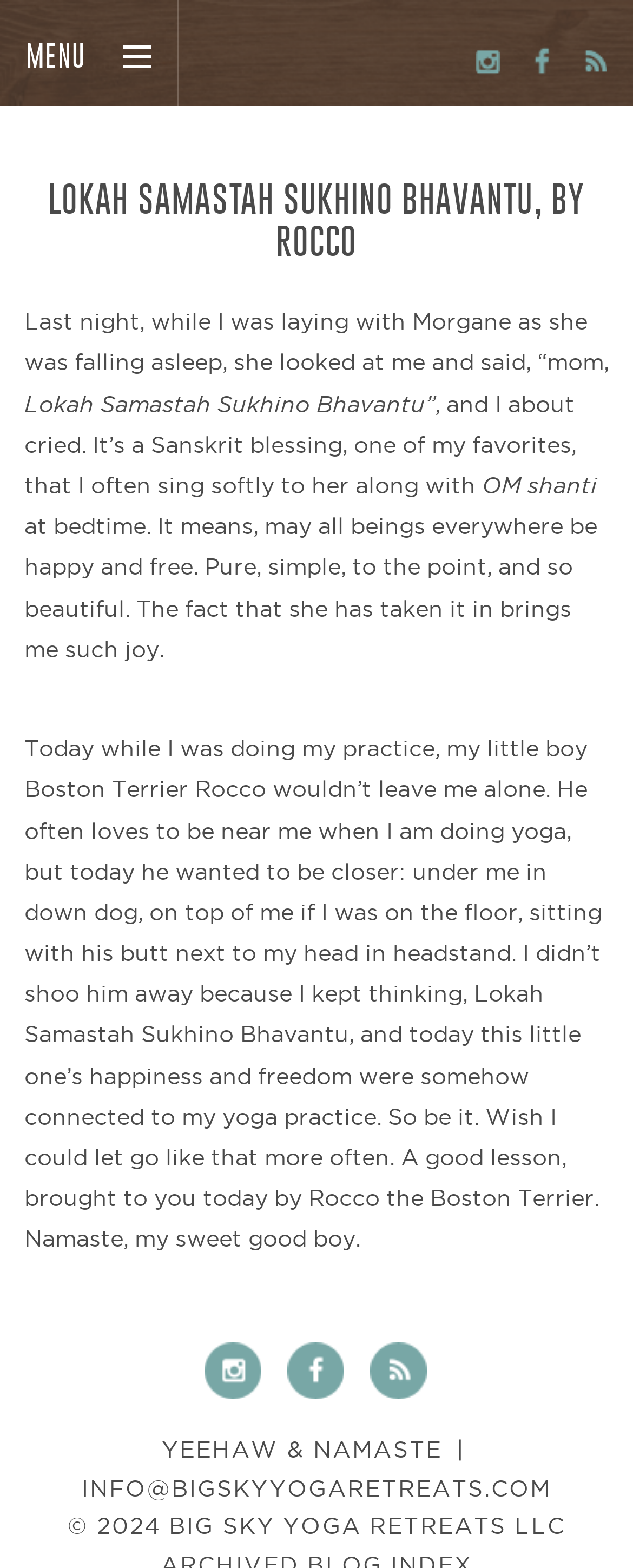Provide a brief response to the question below using one word or phrase:
What is the email address mentioned at the bottom of the page?

INFO@BIGSKYYOGARETREATS.COM